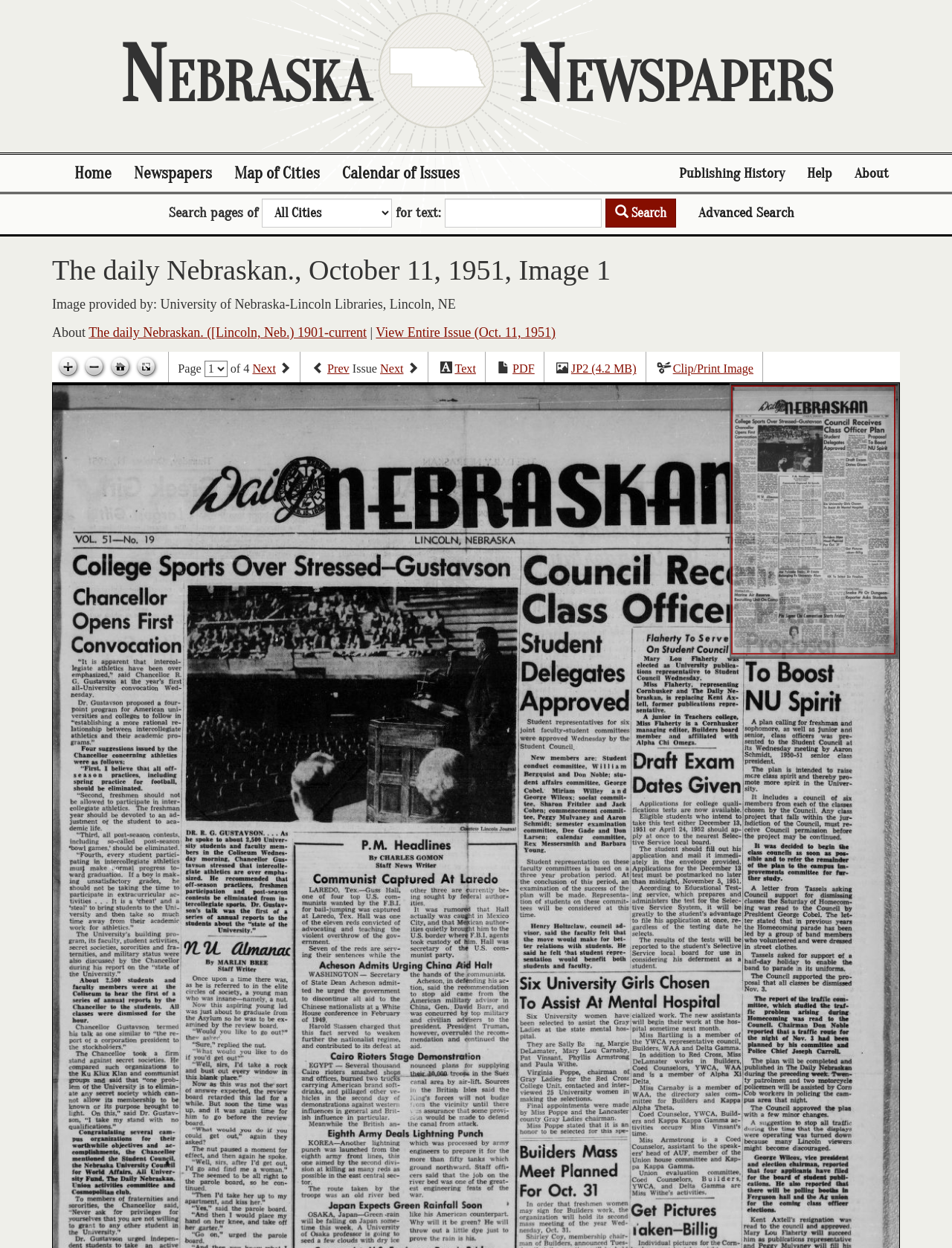Locate the bounding box coordinates of the element that should be clicked to execute the following instruction: "View entire issue".

[0.395, 0.261, 0.584, 0.272]